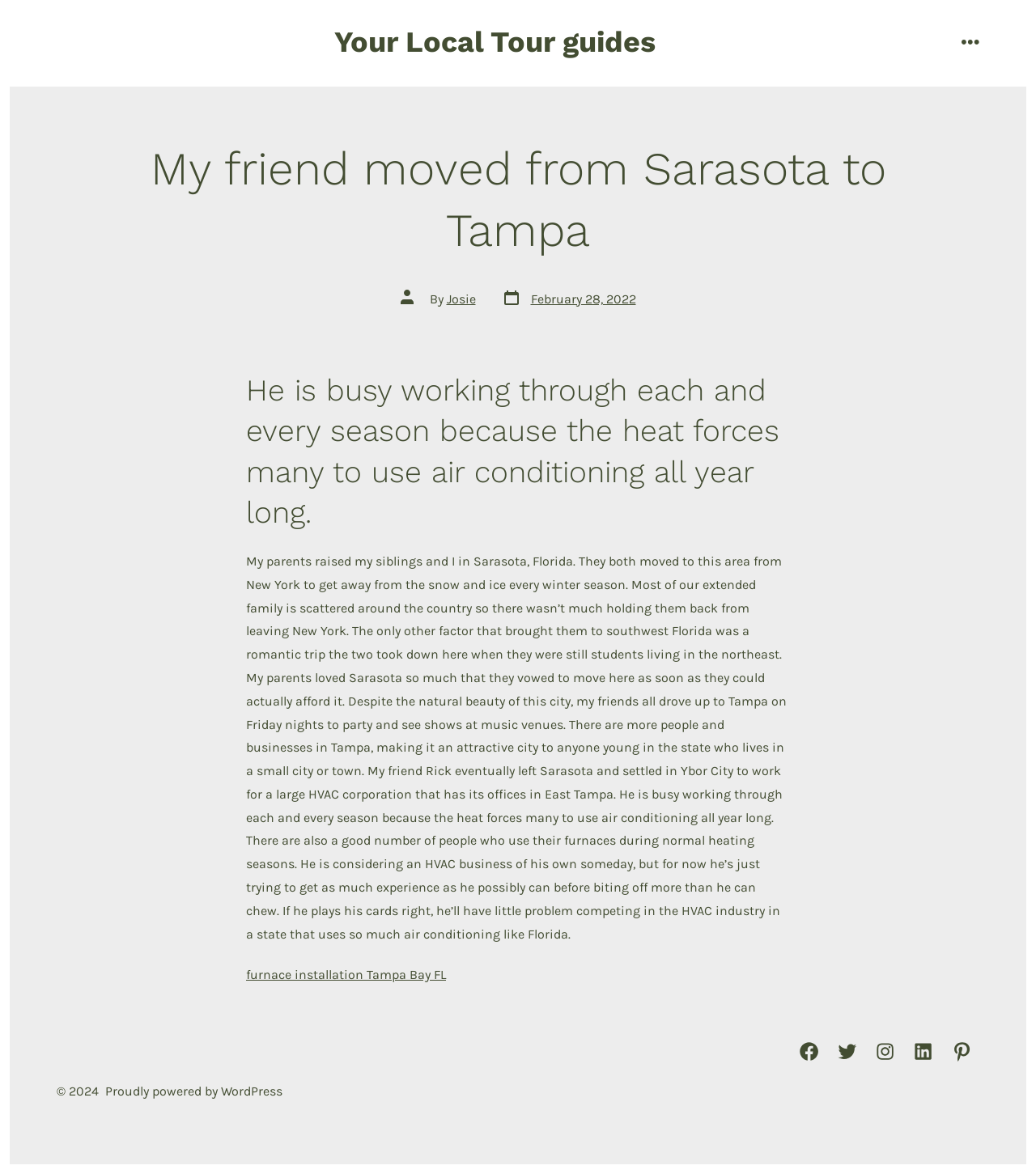Could you find the bounding box coordinates of the clickable area to complete this instruction: "learn about Reiki"?

None